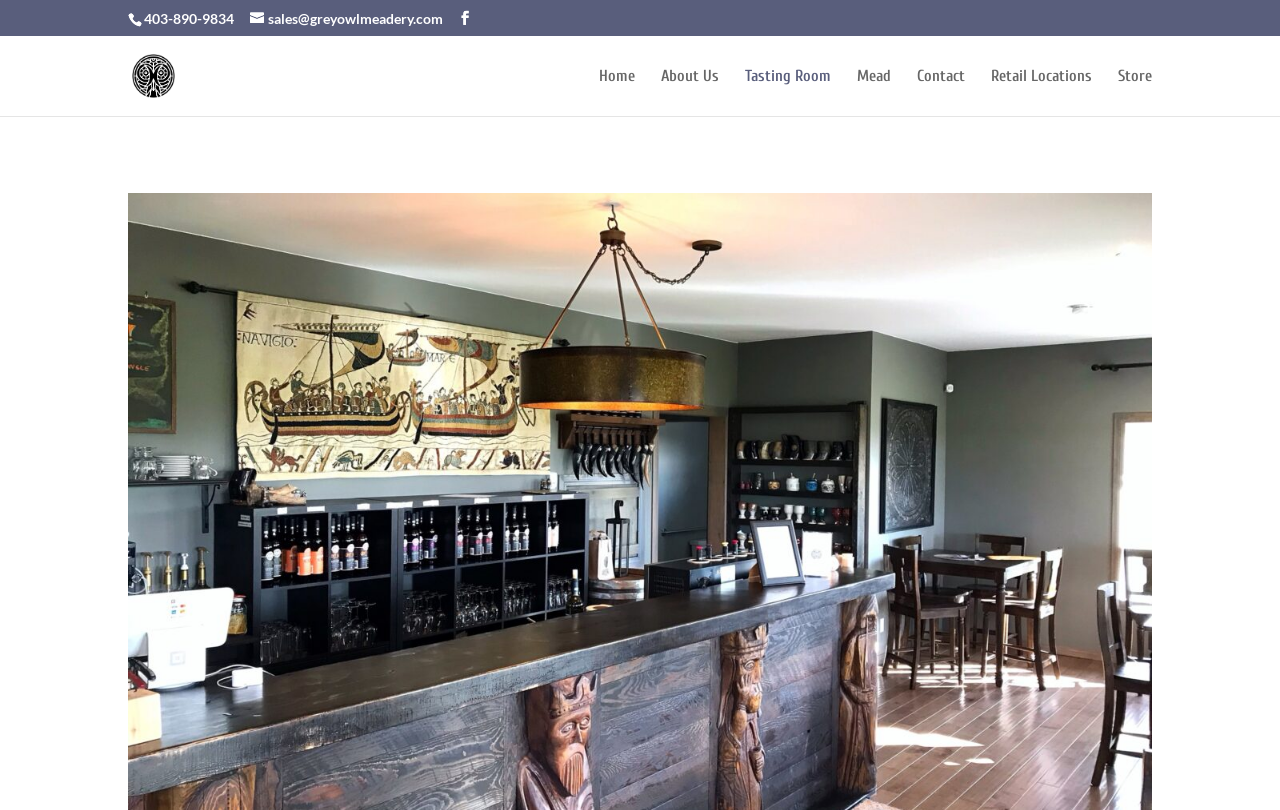Given the description "Privacy Policy", provide the bounding box coordinates of the corresponding UI element.

None